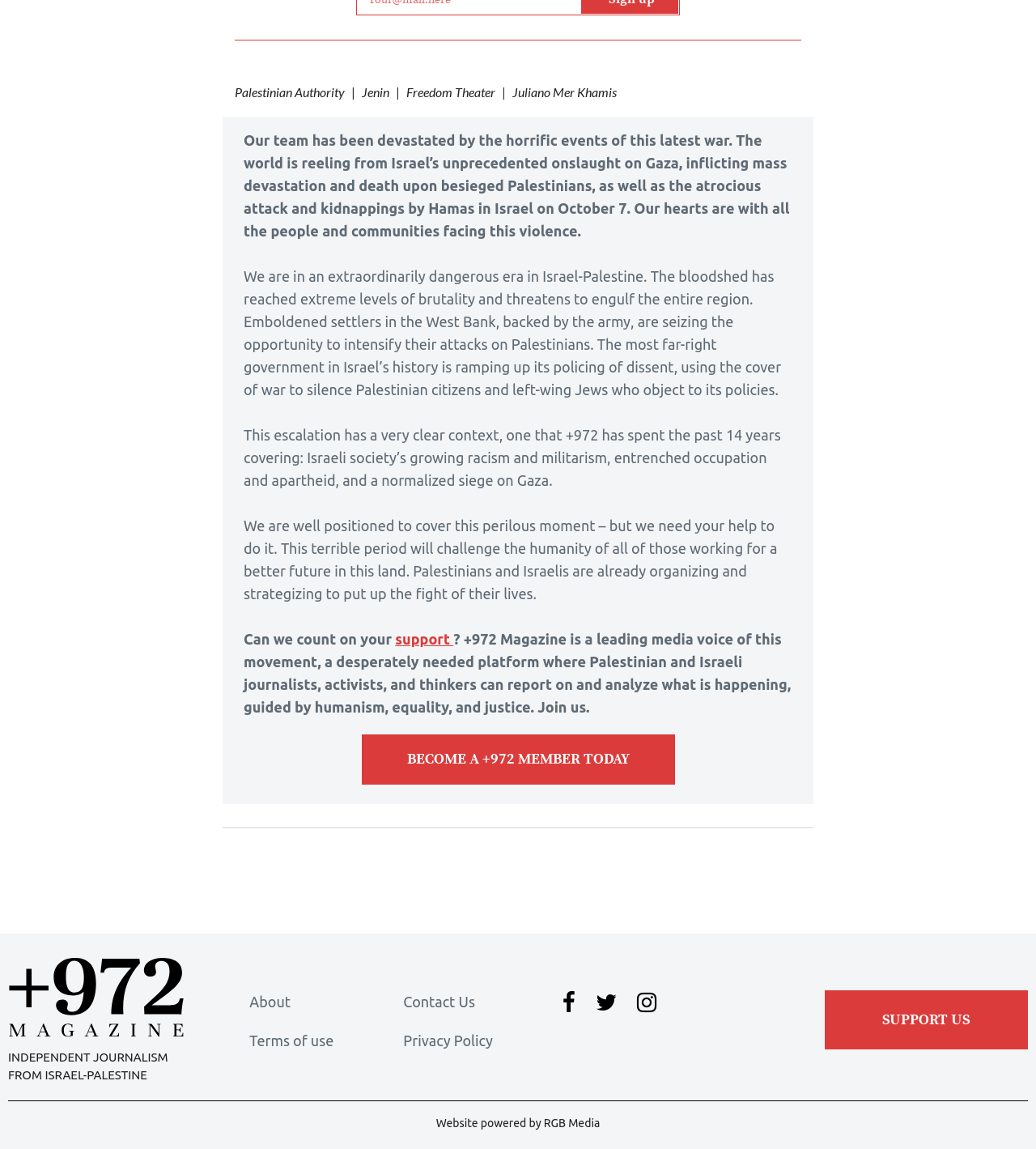Please determine the bounding box coordinates, formatted as (top-left x, top-left y, bottom-right x, bottom-right y), with all values as floating point numbers between 0 and 1. Identify the bounding box of the region described as: Freedom Theater

[0.392, 0.073, 0.478, 0.086]